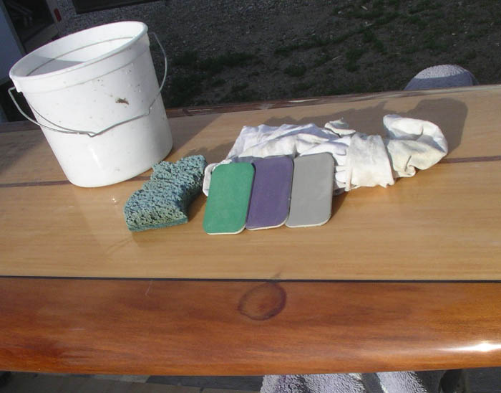Generate a comprehensive description of the image.

The image depicts a well-organized workspace focused on surface preparation and finishing. On a polished wooden surface, various tools and materials are laid out neatly. A white bucket, presumably filled with water or cleaning solution, sits in the background. In front of it, a sponge can be seen on the left, which is likely used for wet sanding or cleaning. Next to the sponge are three sanding pads, each in different colors: green, blue, and light gray, suggesting they vary in grit for progressively finer sanding. A cloth, likely used for wiping down surfaces, is also present. The setting suggests a practical approach to achieving a smooth and glossy finish on wood, illustrating the steps in the sanding and polishing process.